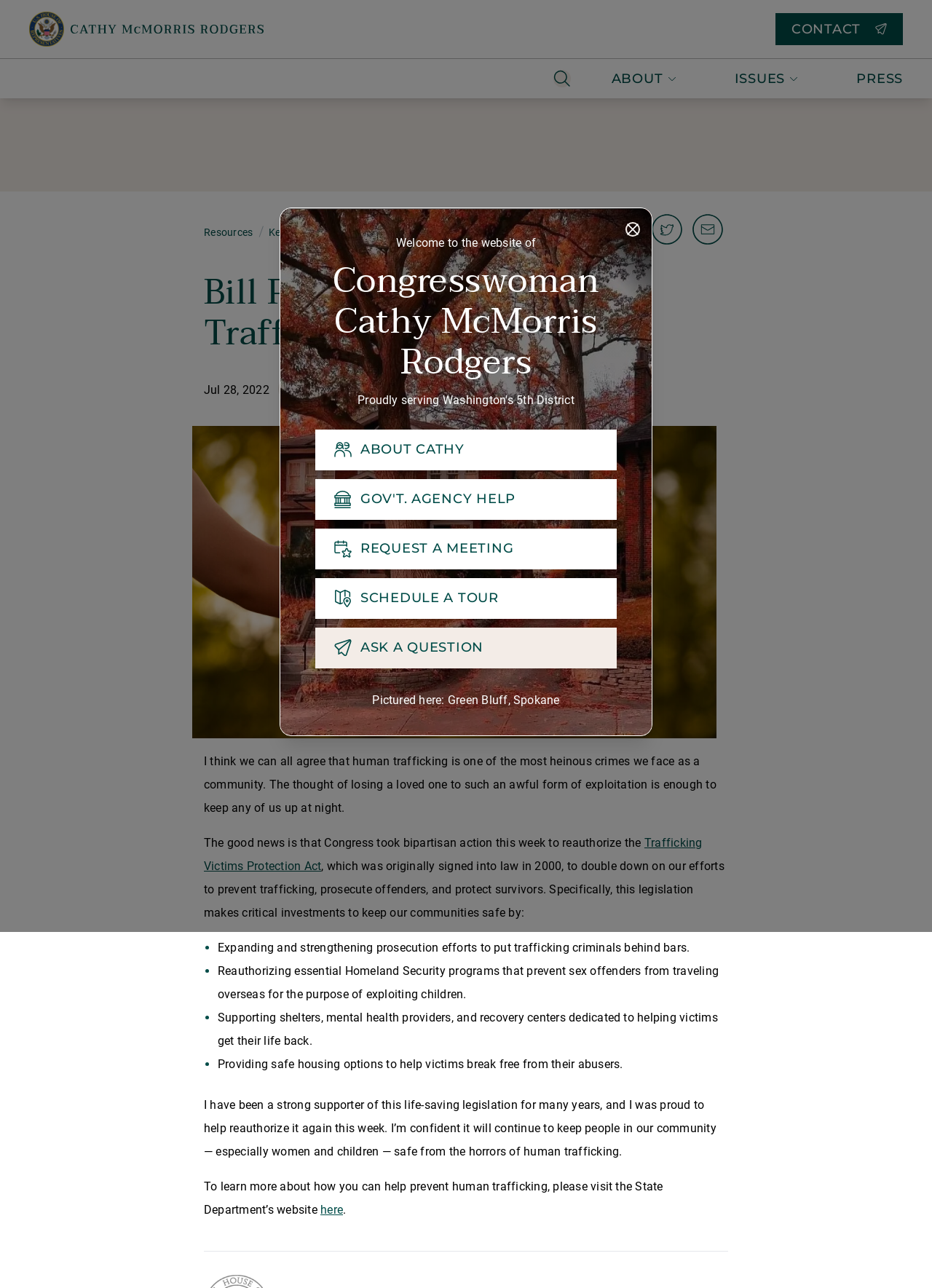What is the name of the district that Cathy McMorris Rodgers serves?
Look at the image and respond with a single word or a short phrase.

5th District